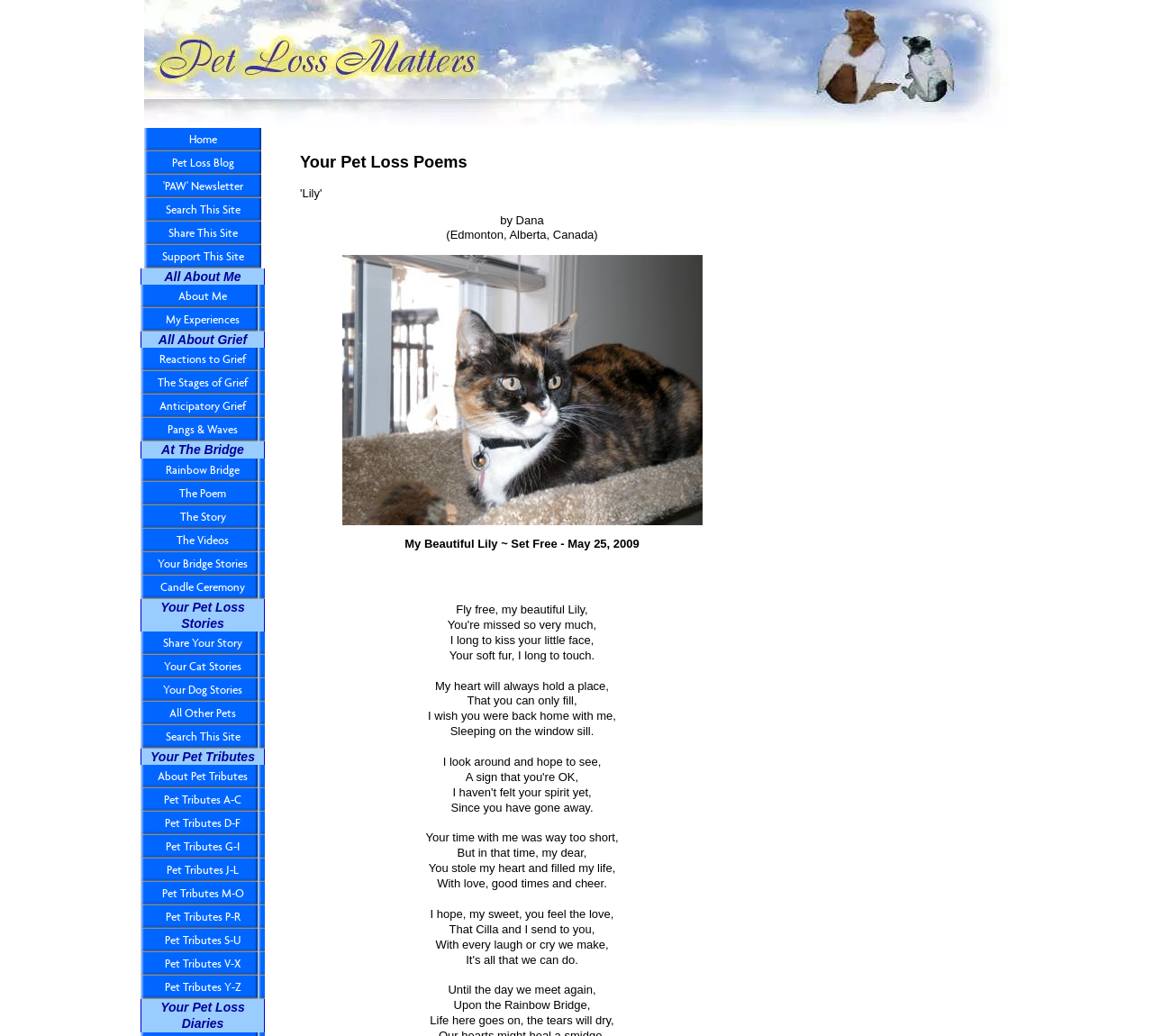Pinpoint the bounding box coordinates for the area that should be clicked to perform the following instruction: "Search this site".

[0.125, 0.191, 0.227, 0.214]